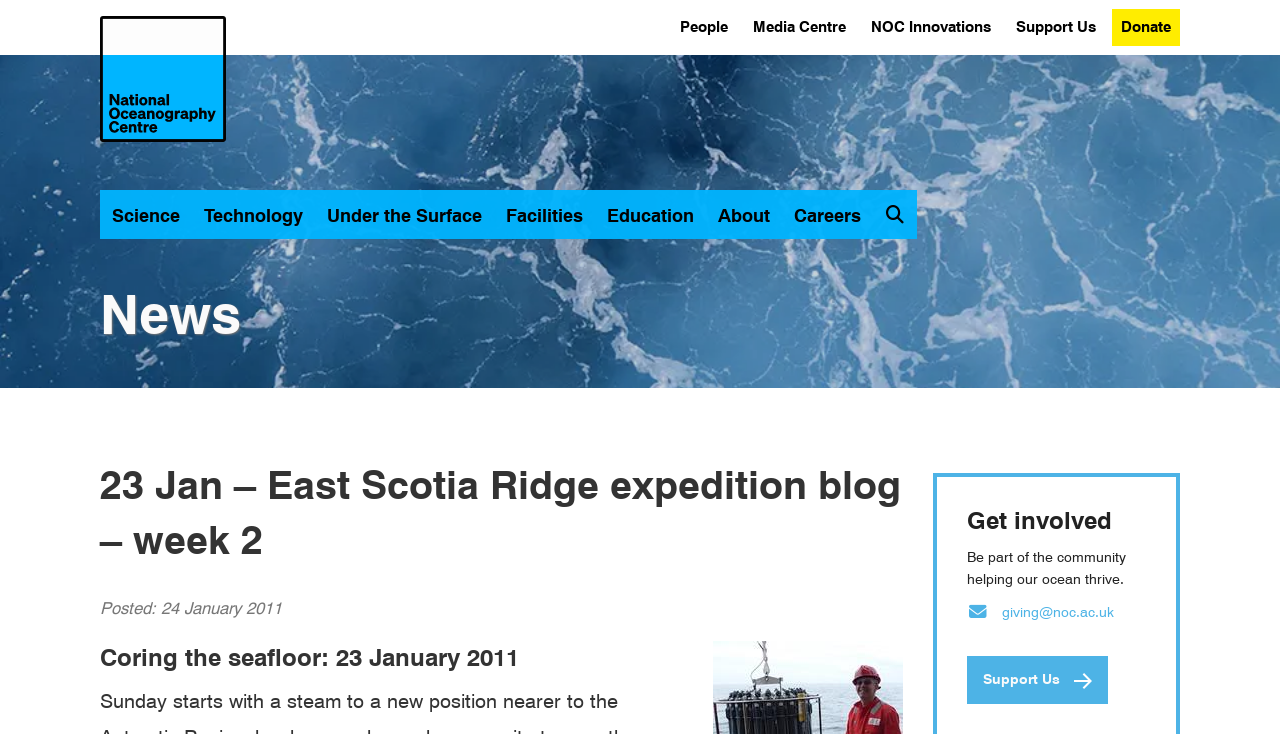What is the email address for giving support? Using the information from the screenshot, answer with a single word or phrase.

giving@noc.ac.uk